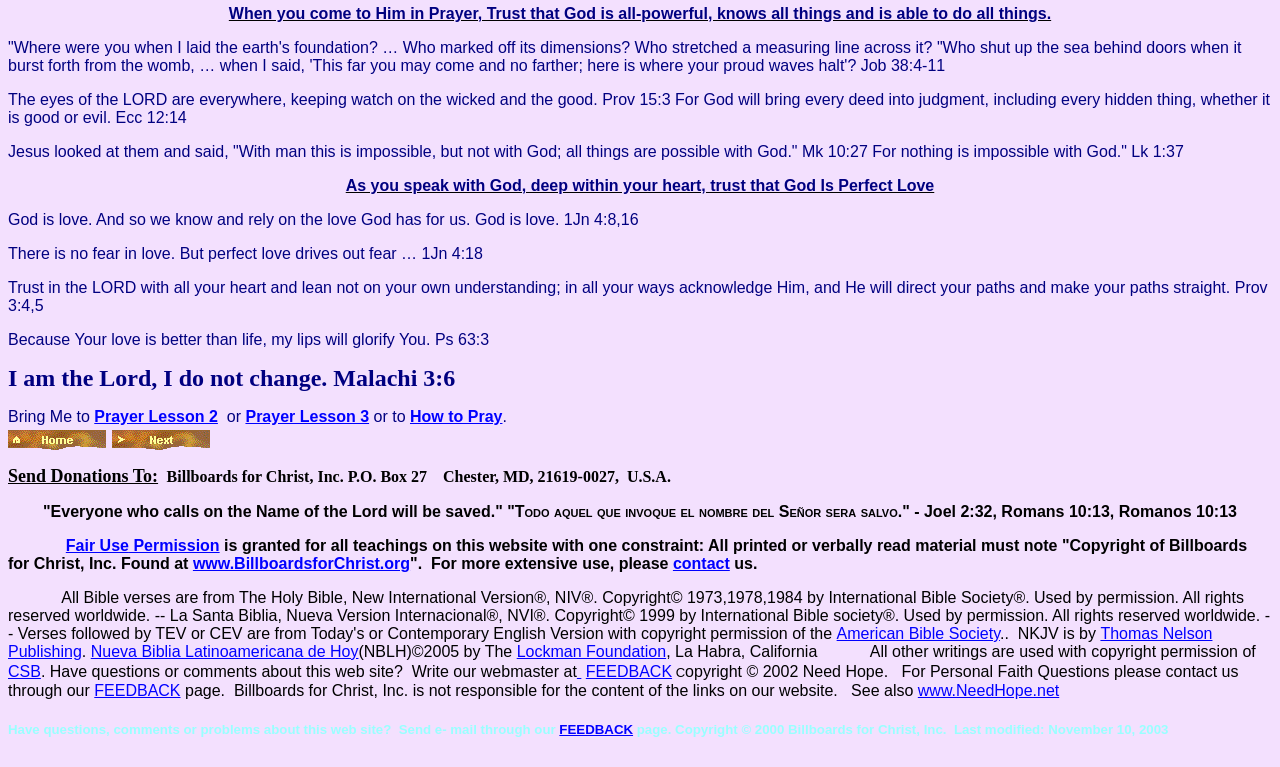Please give the bounding box coordinates of the area that should be clicked to fulfill the following instruction: "Click on 'How to Pray'". The coordinates should be in the format of four float numbers from 0 to 1, i.e., [left, top, right, bottom].

[0.32, 0.532, 0.393, 0.554]